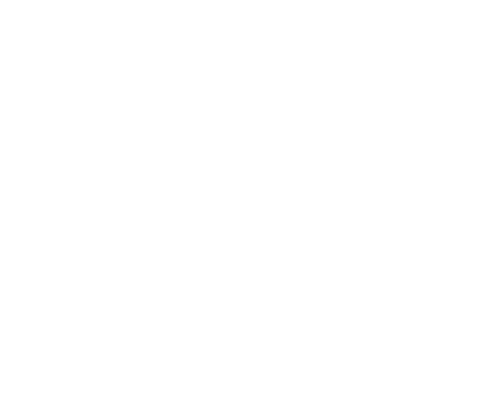Please answer the following question using a single word or phrase: 
What does the logo symbolize?

Commitment to unique tattoo artistry